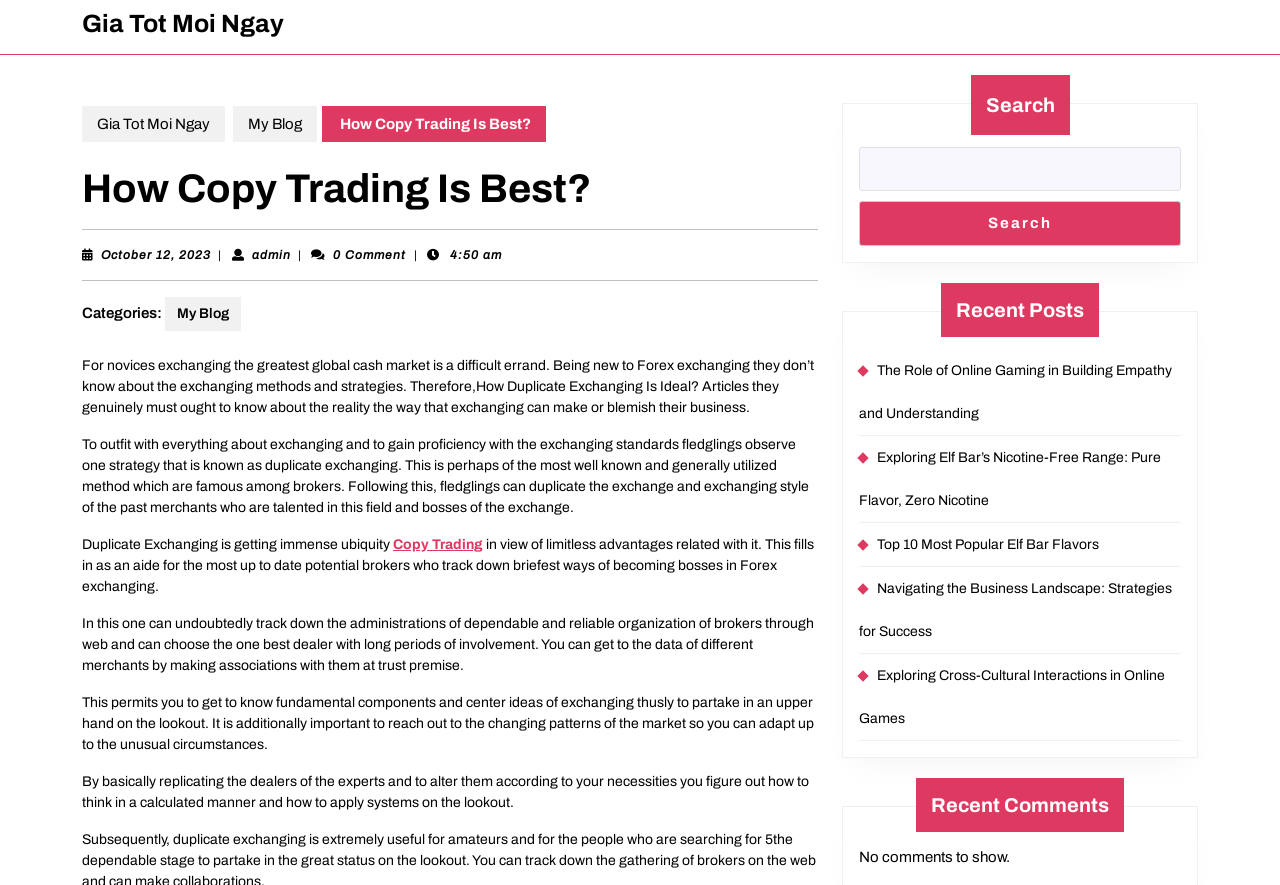What is the tone of the webpage?
Respond to the question with a single word or phrase according to the image.

Informative